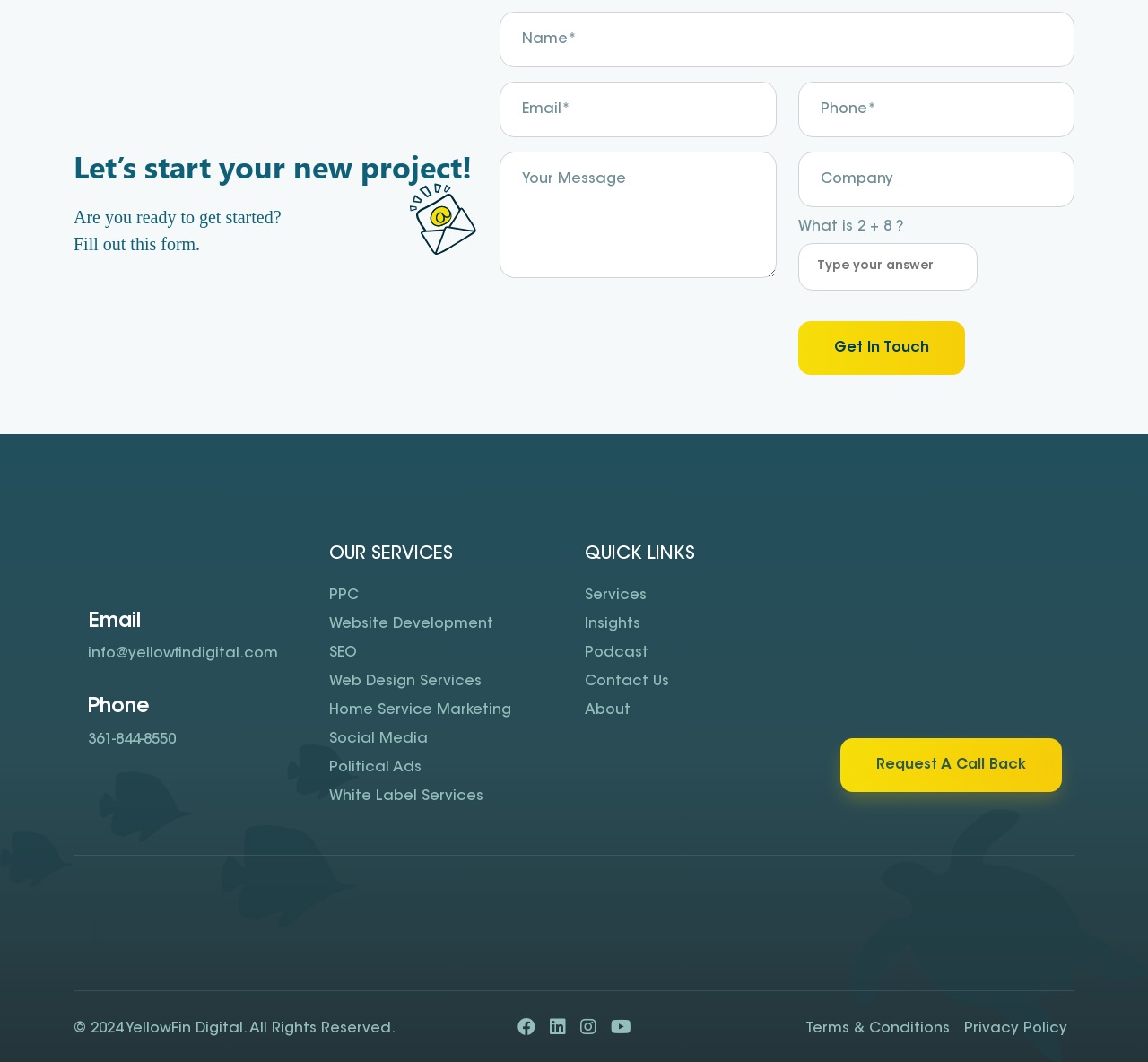Answer this question using a single word or a brief phrase:
What is the copyright year of YellowFin Digital's website?

2024